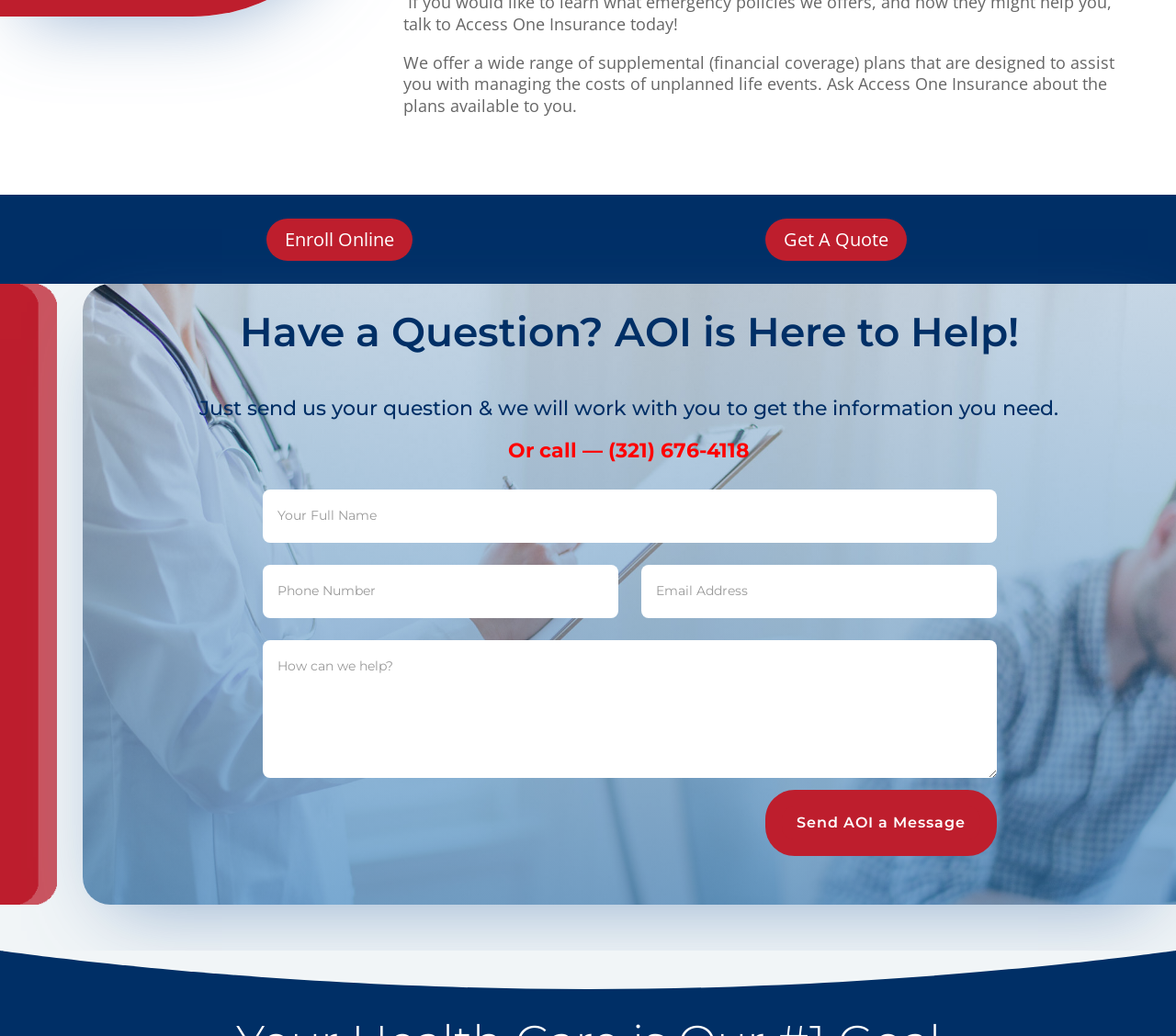From the webpage screenshot, identify the region described by Send AOI a Message. Provide the bounding box coordinates as (top-left x, top-left y, bottom-right x, bottom-right y), with each value being a floating point number between 0 and 1.

[0.651, 0.762, 0.847, 0.827]